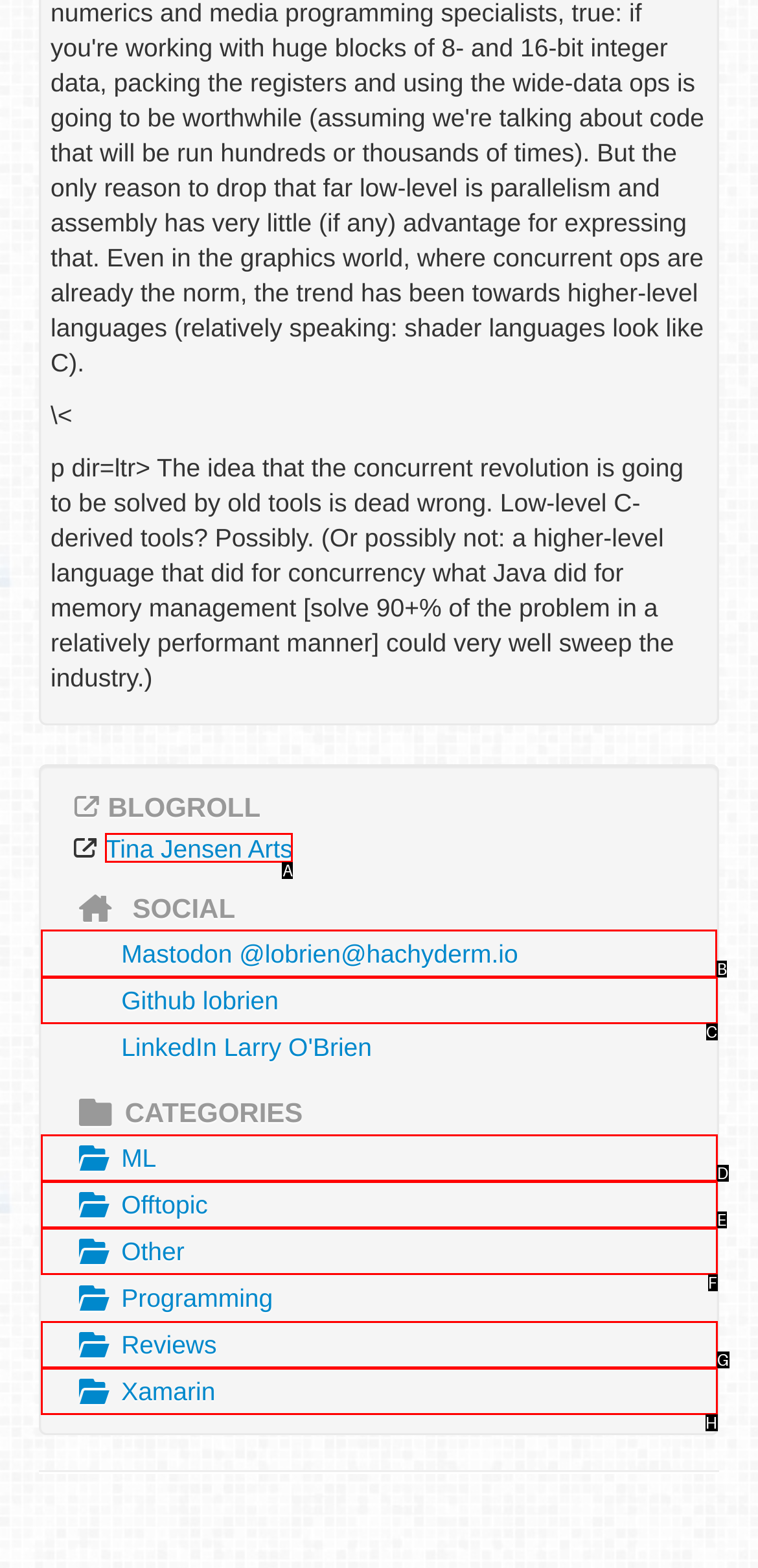Tell me the letter of the UI element to click in order to accomplish the following task: Go to Mastodon profile
Answer with the letter of the chosen option from the given choices directly.

B